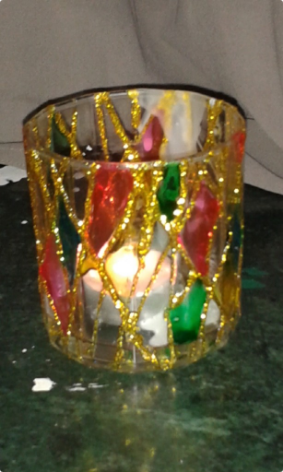What is the effect of the candlelight on the overall aesthetic?
From the screenshot, provide a brief answer in one word or phrase.

Enhances the aesthetic